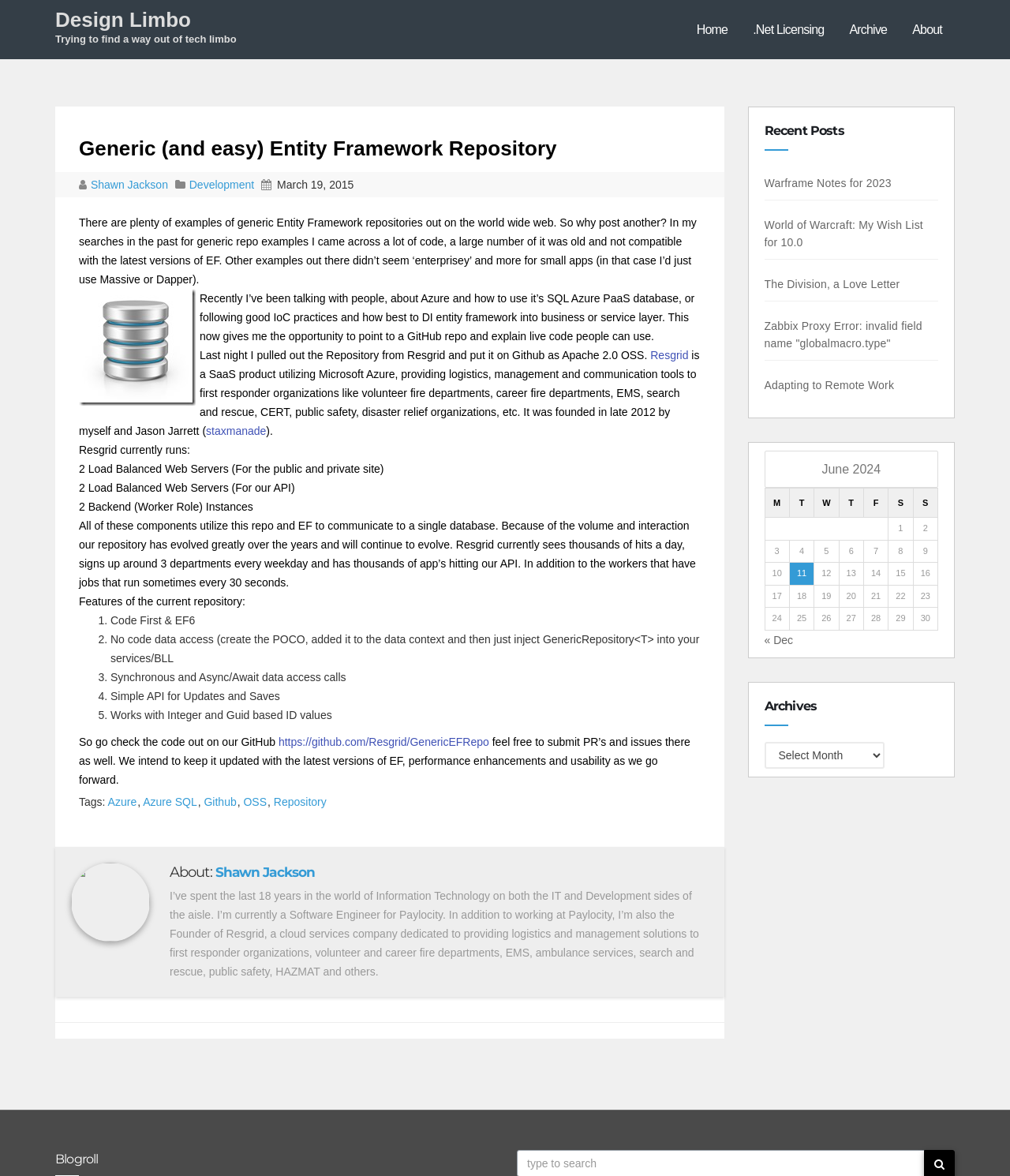What is the feature of the repository that allows for simple updates and saves?
Look at the image and answer with only one word or phrase.

Simple API